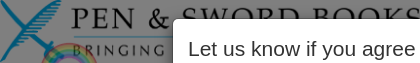Compose an extensive description of the image.

This image features the logo of Pen & Sword Books, a publishing house known for its wide range of historical literature and publications. The logo prominently displays a stylized graphic of crossed swords, representing the themes of adventure and historical exploration within their book offerings. Beneath the logo, the phrase "Let us know if you agree" suggests an invitation for engagement or feedback from the viewer, reinforcing the connection between the publishers and their audience. The design employs a vibrant color palette, including a rainbow motif, symbolizing inclusivity and diversity. This visual element aligns with the company's mission of "bringing history to life," emphasizing their commitment to making historical narratives accessible and engaging.